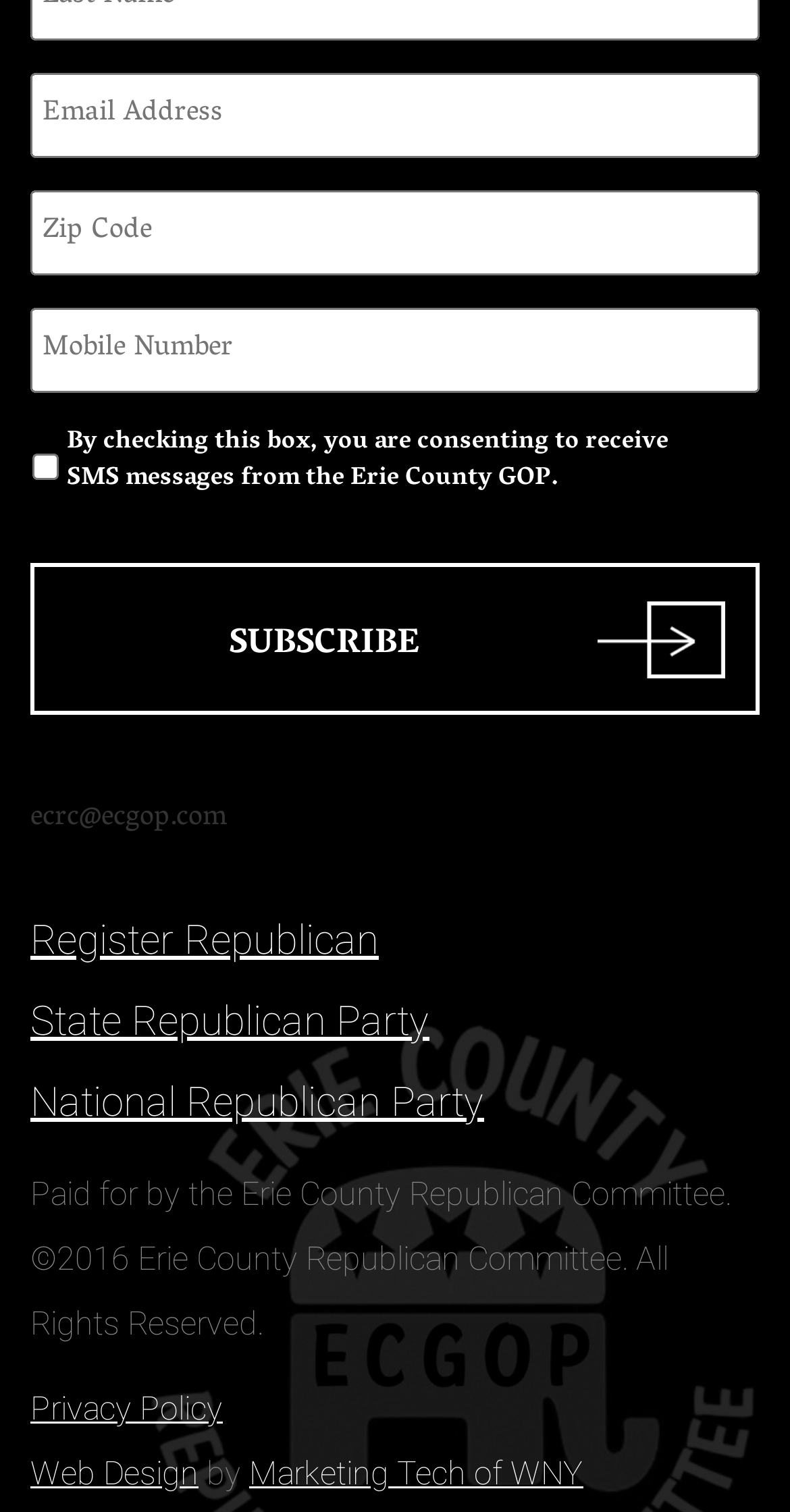What is the purpose of the checkbox?
Based on the screenshot, provide a one-word or short-phrase response.

Consent to SMS